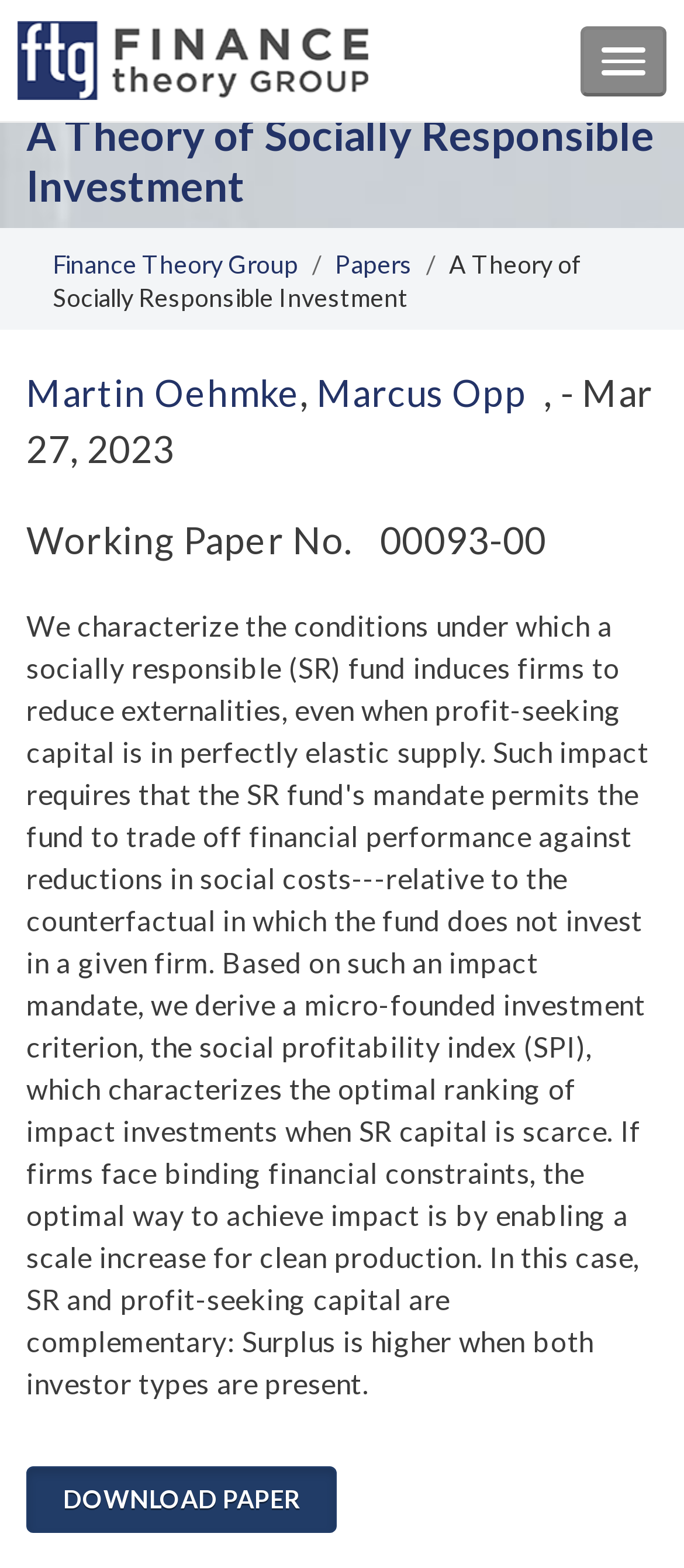What is the title of the paper?
Please answer the question with a detailed response using the information from the screenshot.

I found the title of the paper by looking at the heading element with the text 'A Theory of Socially Responsible Investment' which is located at the top of the page.